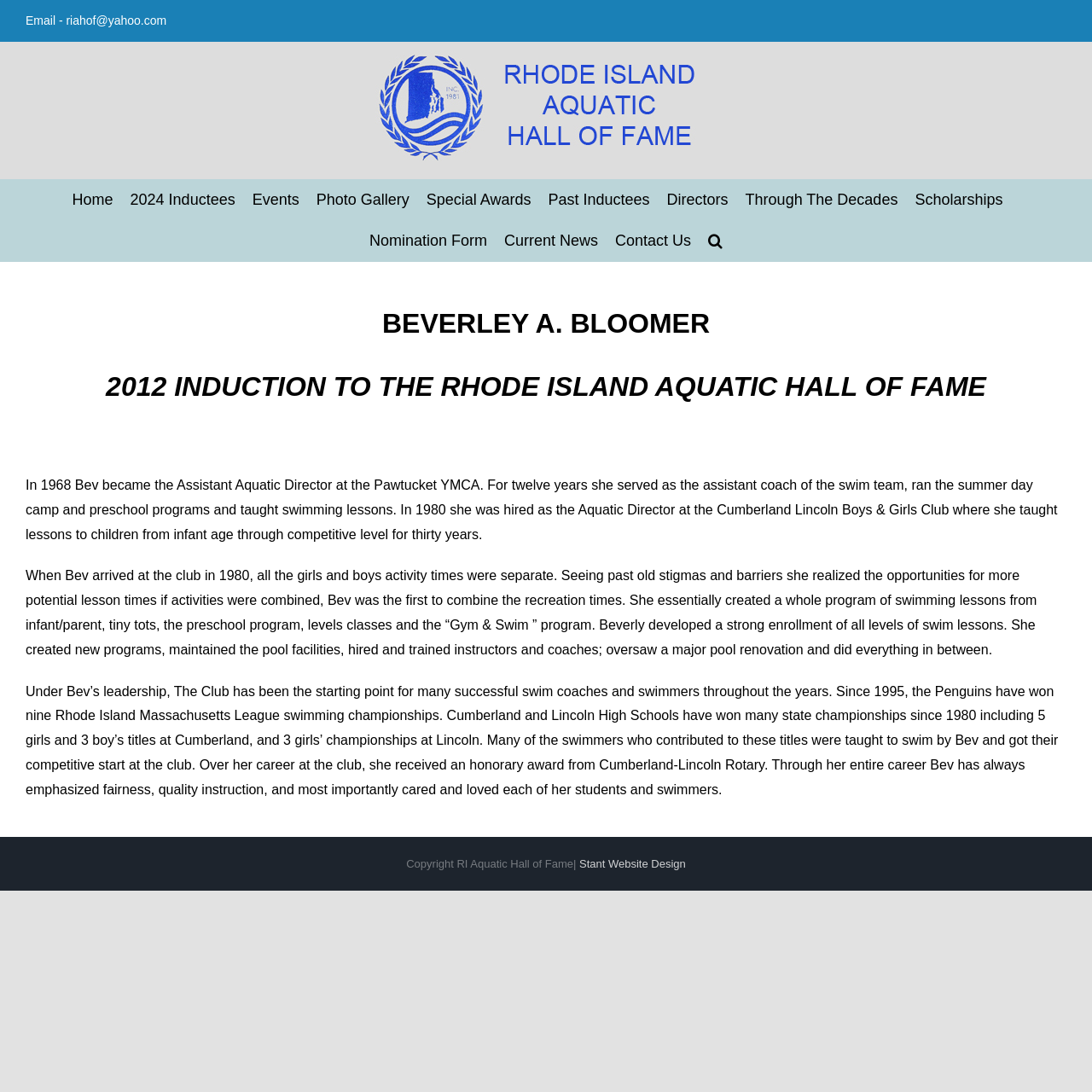How many Rhode Island Massachusetts League swimming championships did the Penguins win under Bev's leadership?
Provide a fully detailed and comprehensive answer to the question.

I found this information by reading the text on the webpage, specifically the paragraph that mentions the Penguins winning championships, which states that they won nine championships under Bev's leadership.